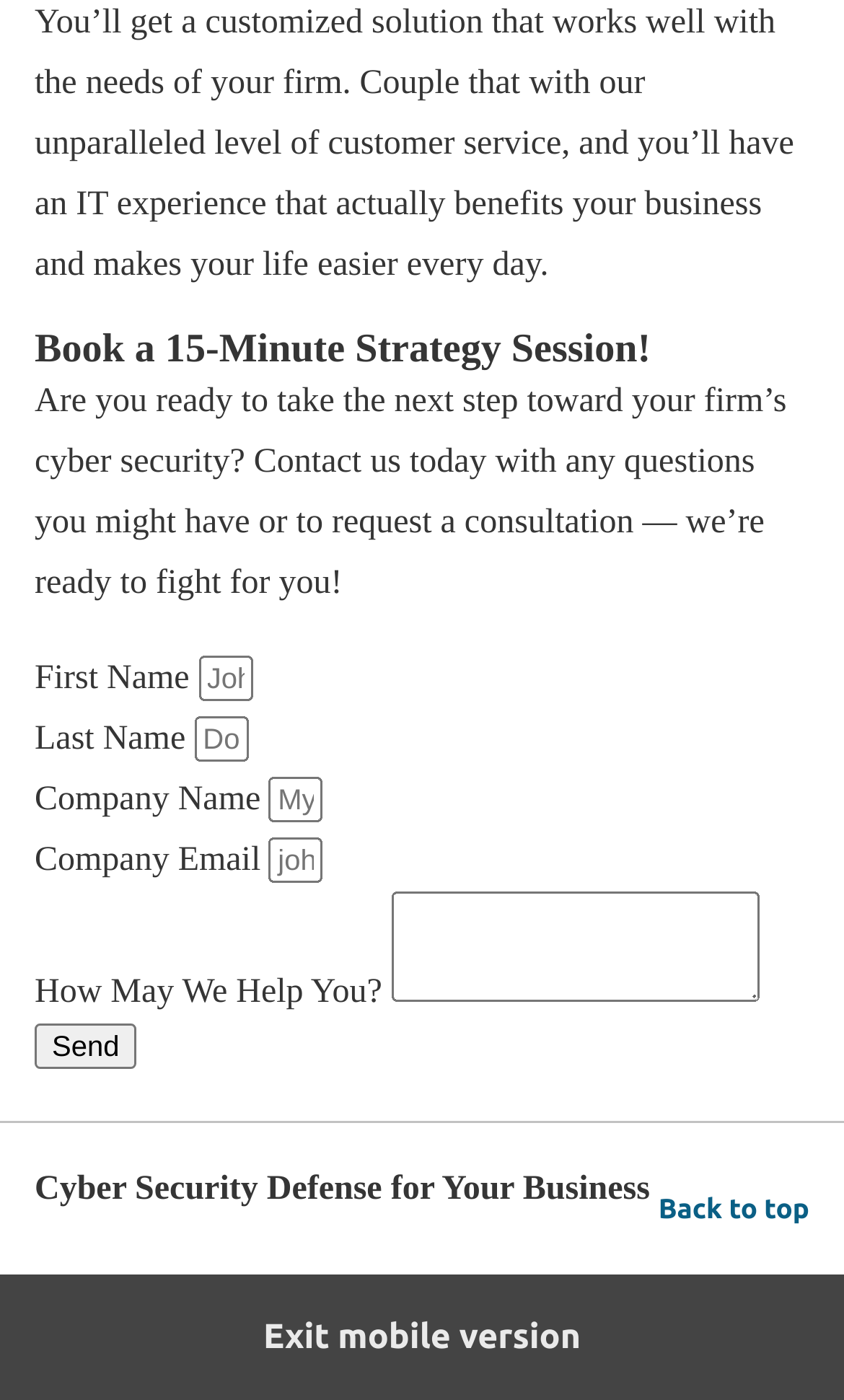Predict the bounding box for the UI component with the following description: "Exit mobile version".

[0.0, 0.91, 1.0, 1.0]